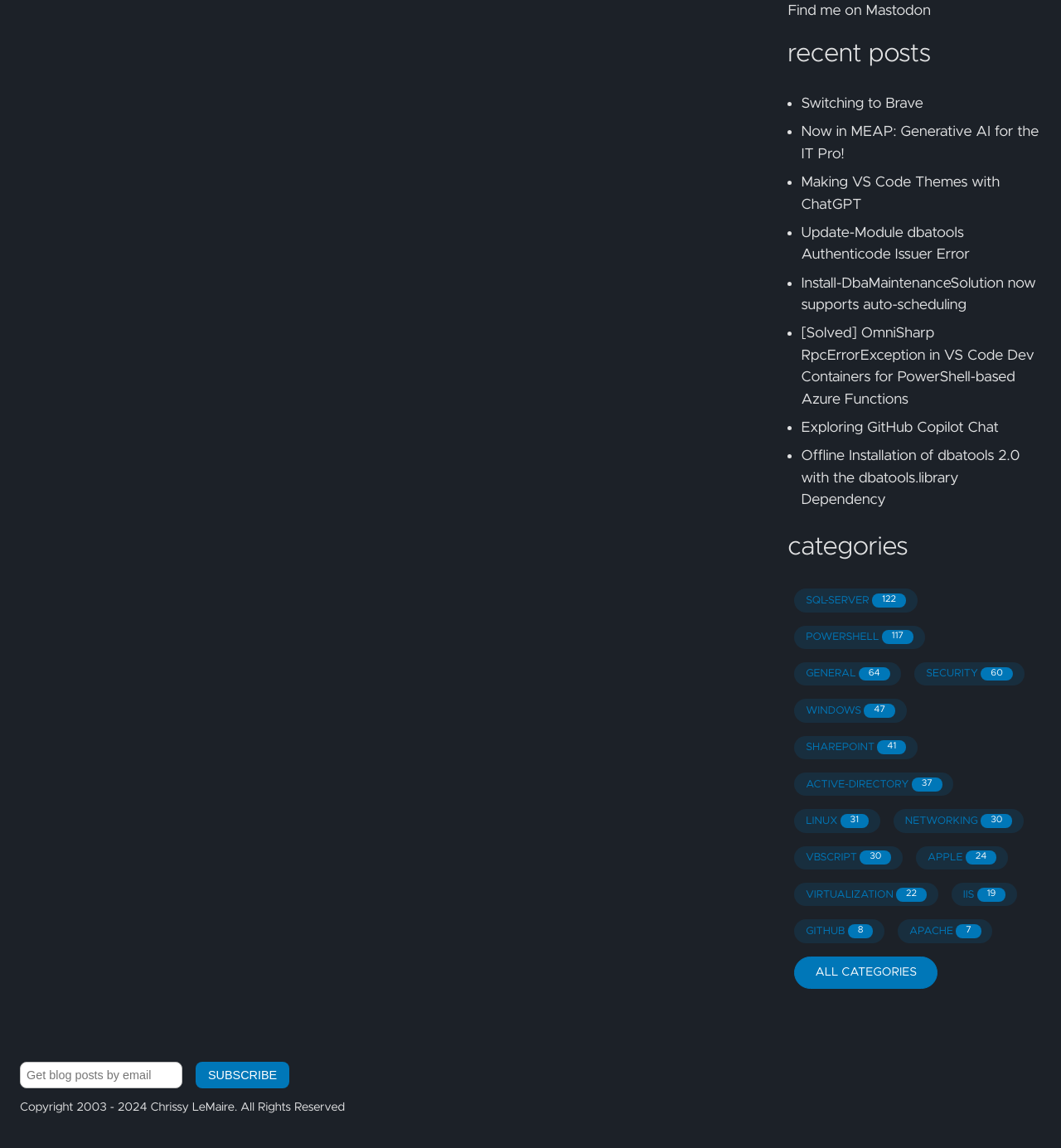Provide the bounding box coordinates in the format (top-left x, top-left y, bottom-right x, bottom-right y). All values are floating point numbers between 0 and 1. Determine the bounding box coordinate of the UI element described as: Mastodon

[0.816, 0.003, 0.877, 0.016]